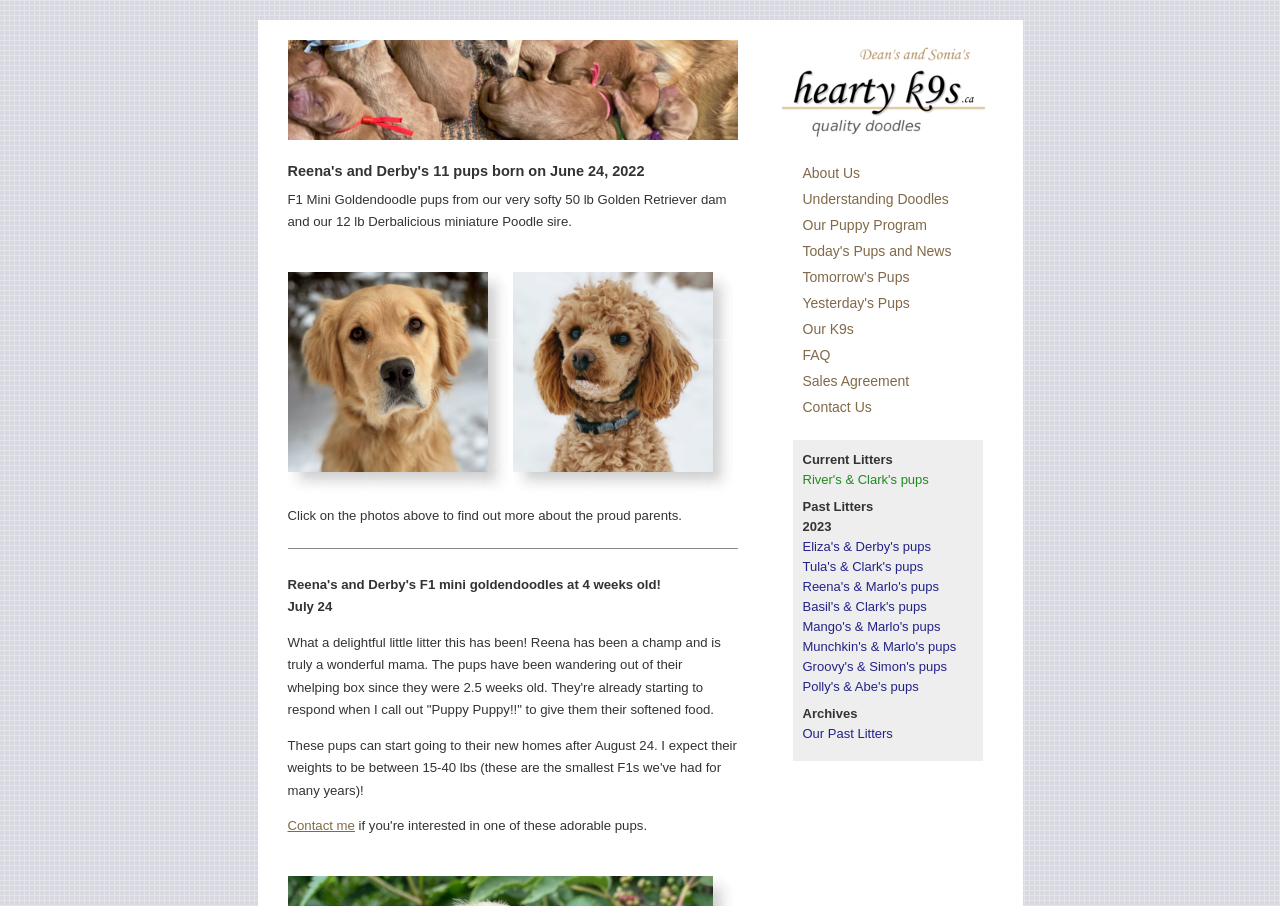Identify the bounding box of the UI element that matches this description: "FAQ".

[0.627, 0.383, 0.649, 0.401]